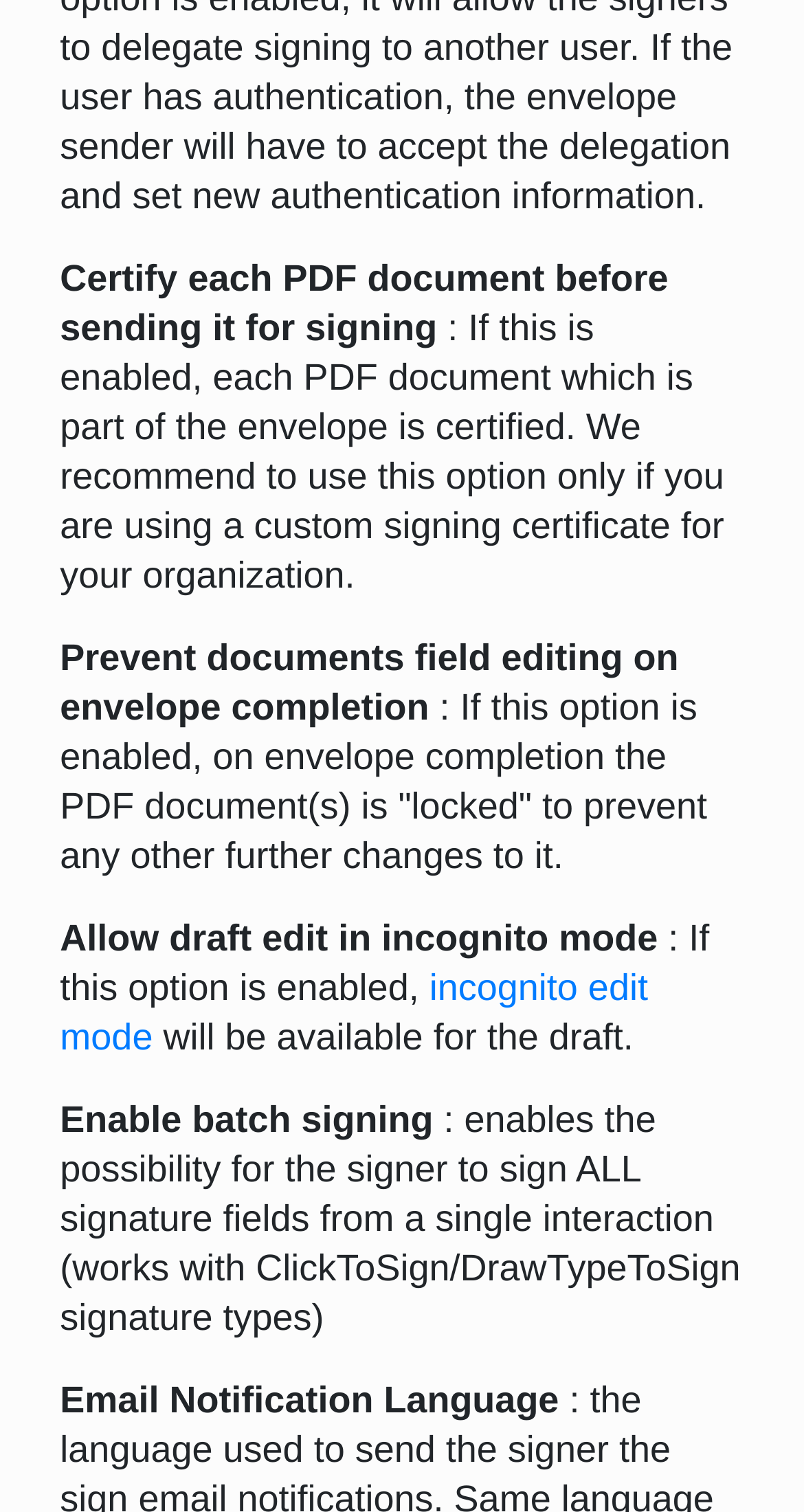Analyze the image and give a detailed response to the question:
What is the effect of preventing document field editing?

According to the webpage, preventing document field editing on envelope completion locks the PDF document, preventing any further changes to it.